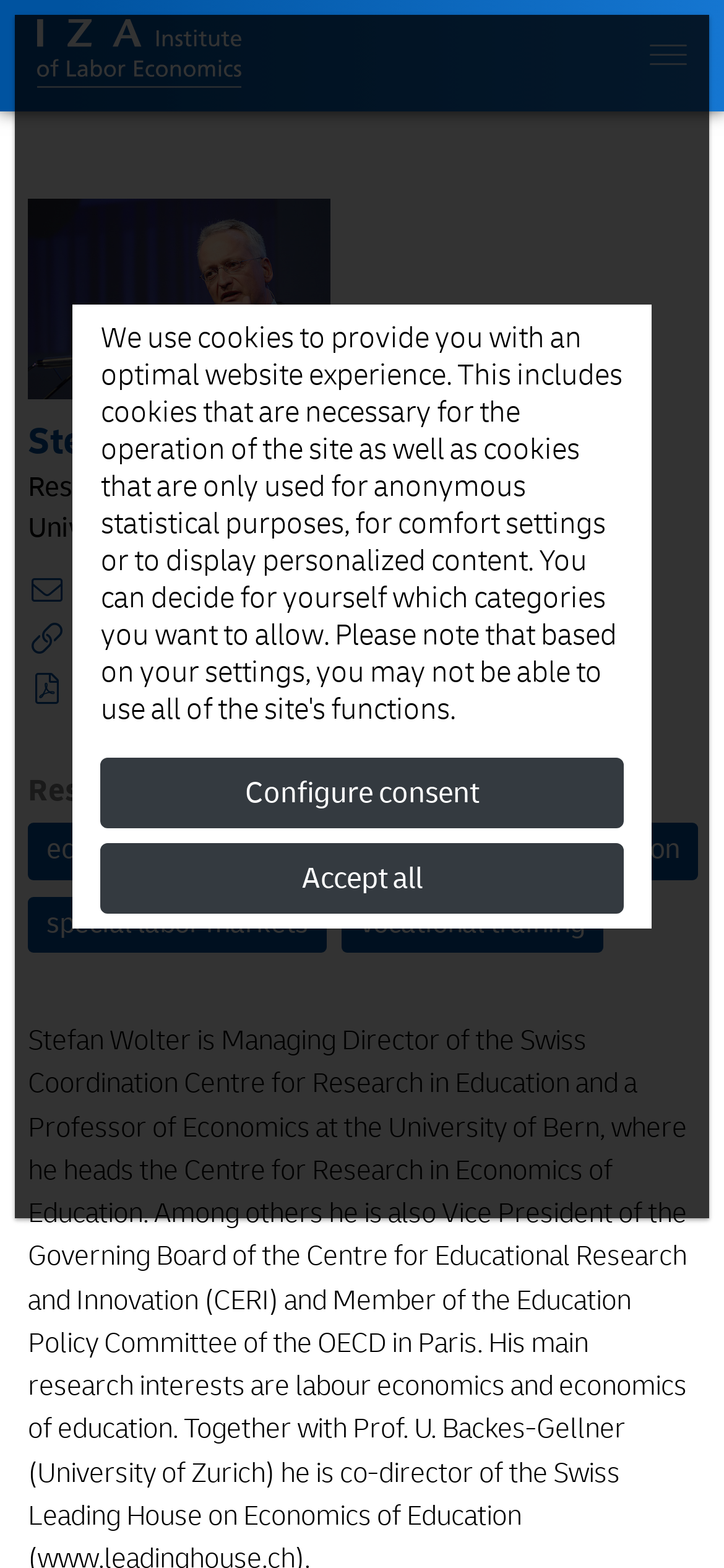What is the research interest of Stefan Wolter?
Refer to the image and give a detailed response to the question.

I found the research interest by looking at the heading 'Research Interests' and the links below it, which include 'economics of education', 'human capital formation', 'special labor markets', and 'vocational training'.